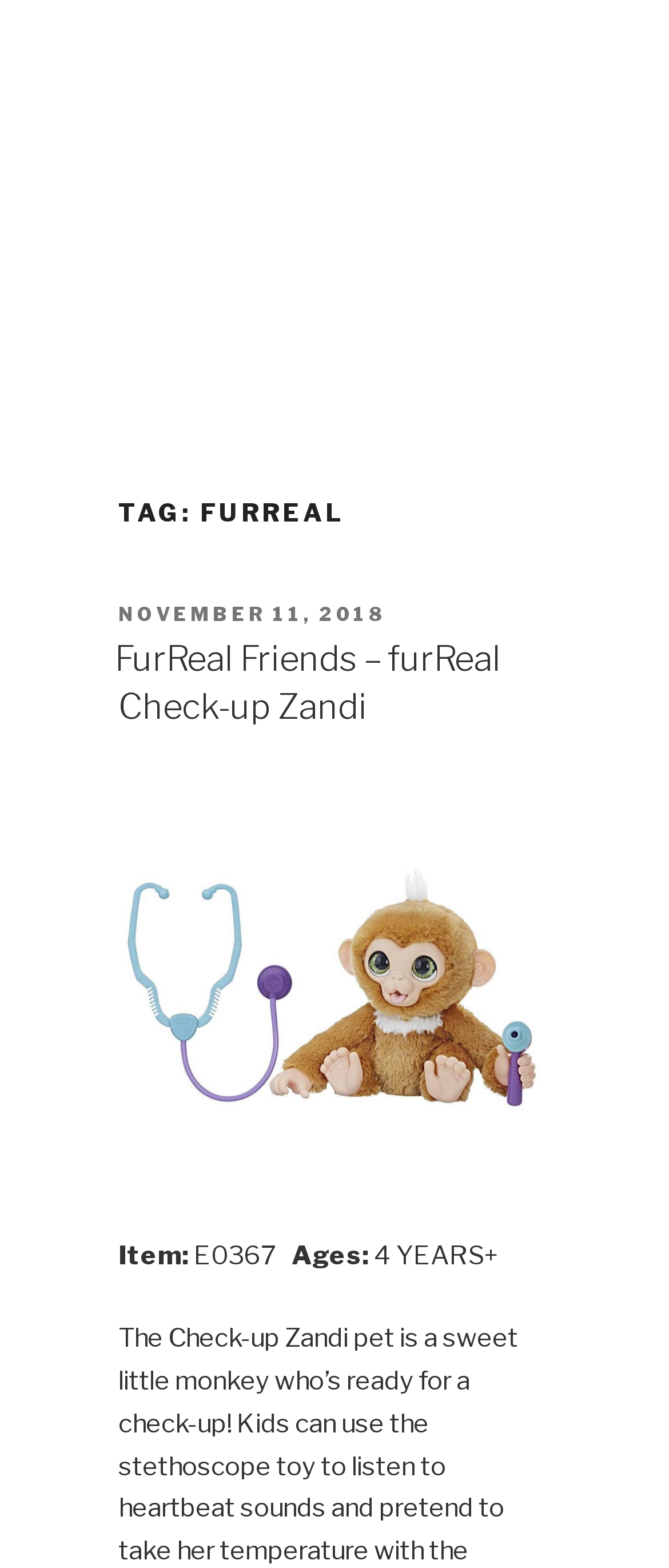What is the name of the FurReal toy? Based on the image, give a response in one word or a short phrase.

FurReal Check-up Zandi